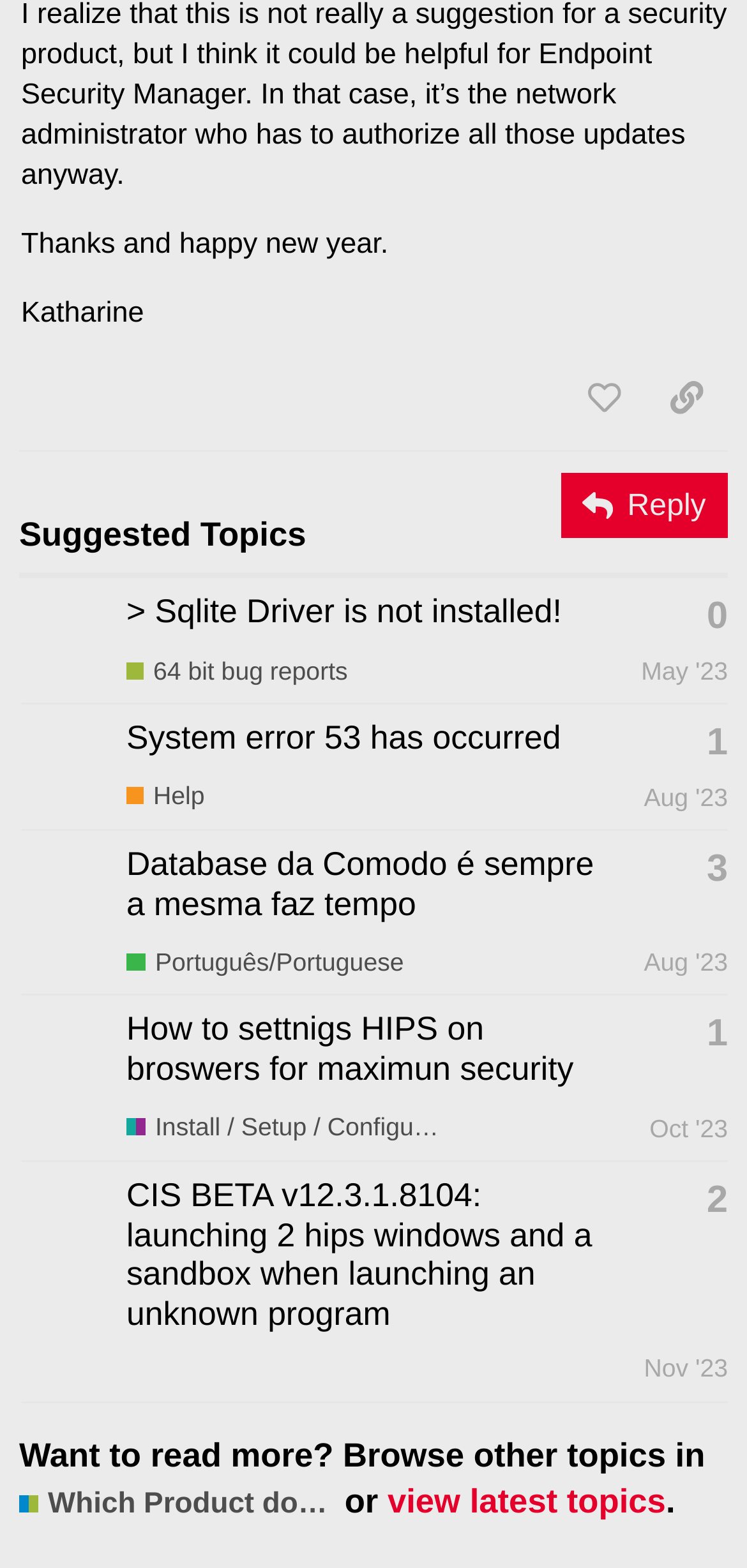Locate the bounding box coordinates of the area you need to click to fulfill this instruction: 'like this post'. The coordinates must be in the form of four float numbers ranging from 0 to 1: [left, top, right, bottom].

[0.753, 0.231, 0.864, 0.277]